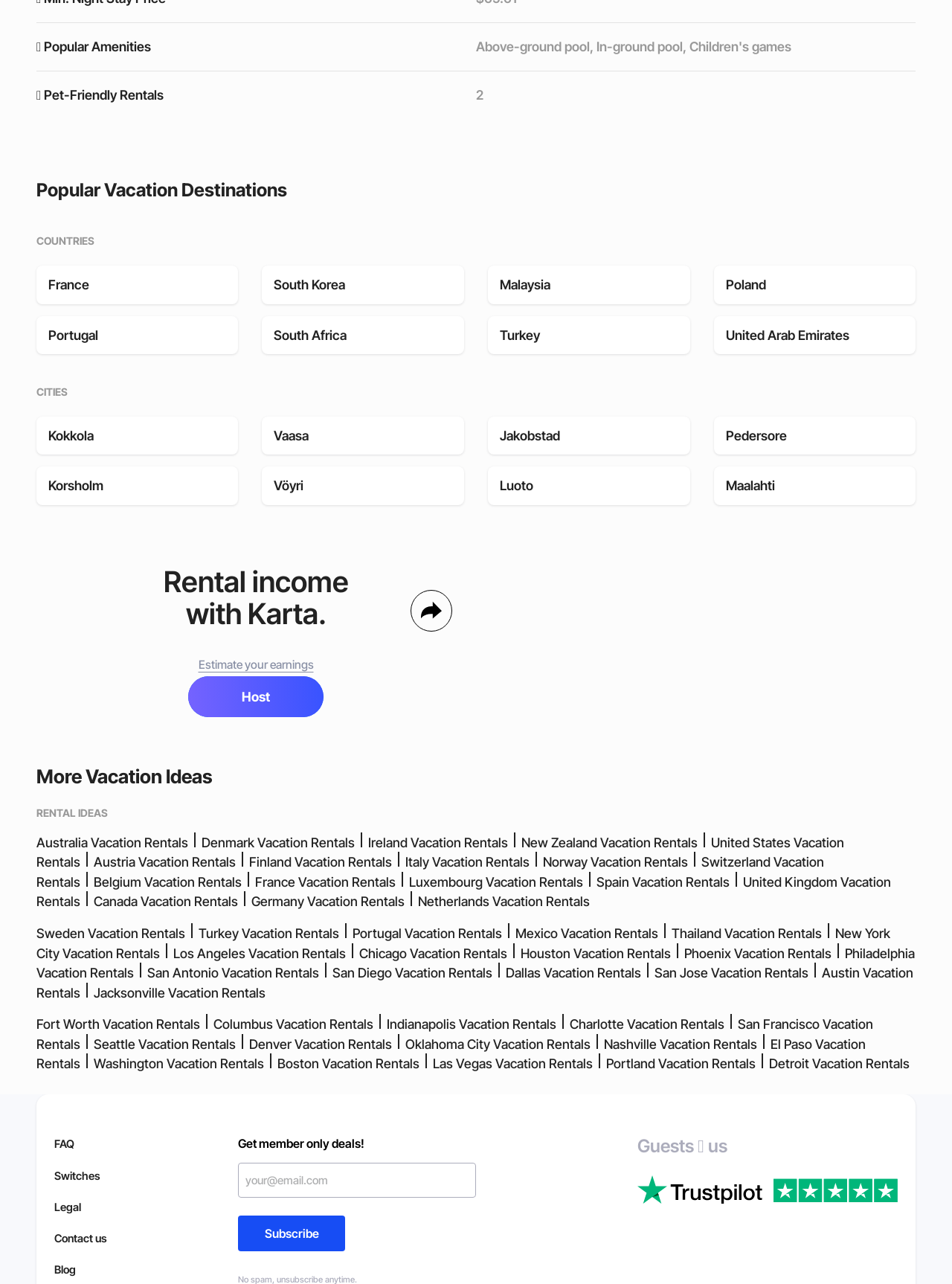Predict the bounding box for the UI component with the following description: "Jakobstad".

[0.512, 0.325, 0.725, 0.354]